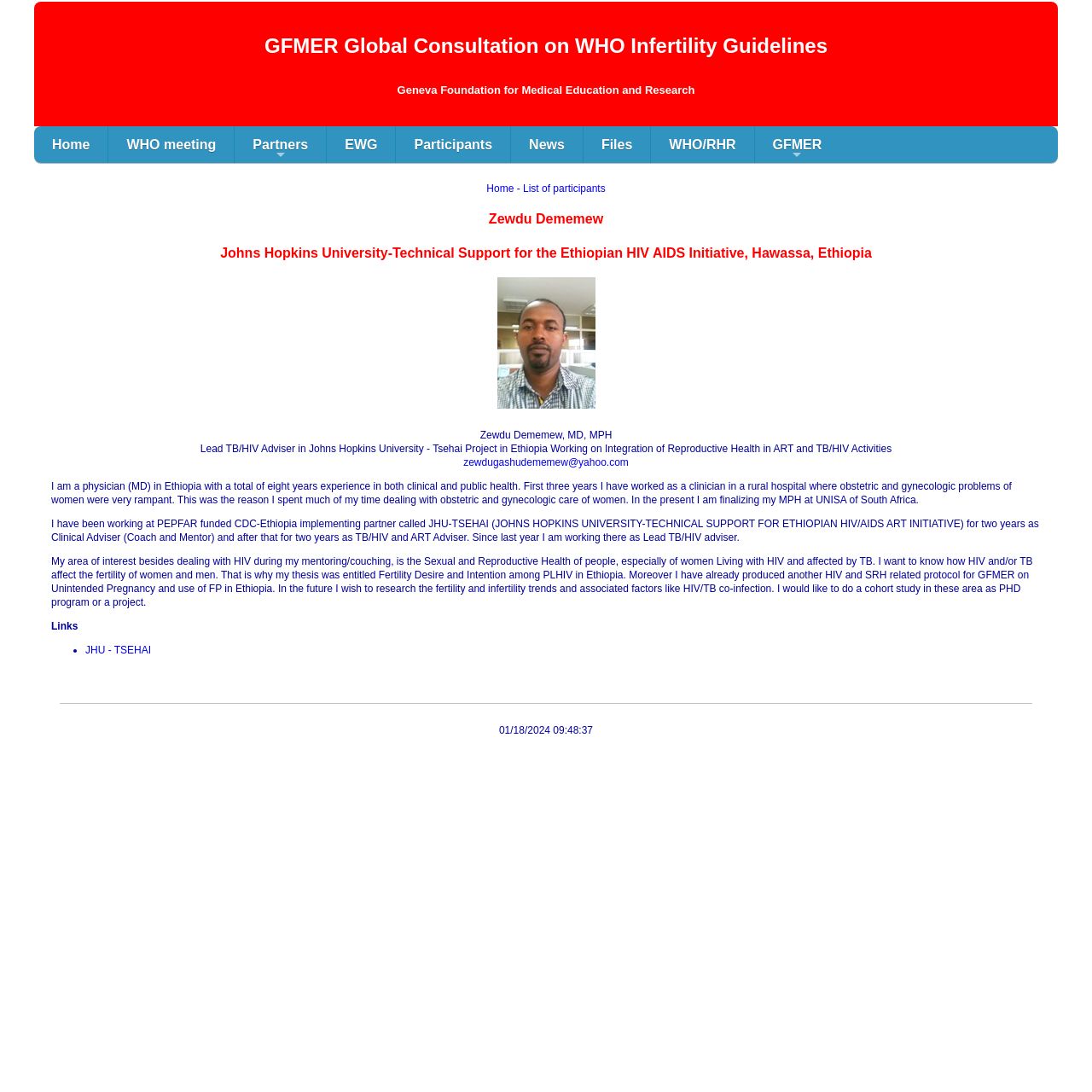Refer to the image and provide an in-depth answer to the question: 
What is the organization that Zewdu Dememew is affiliated with?

I found the answer by examining the static text elements on the webpage, specifically the one with the bounding box coordinates [0.202, 0.225, 0.798, 0.238] which contains the text 'Johns Hopkins University-Technical Support for the Ethiopian HIV AIDS Initiative, Hawassa, Ethiopia'.